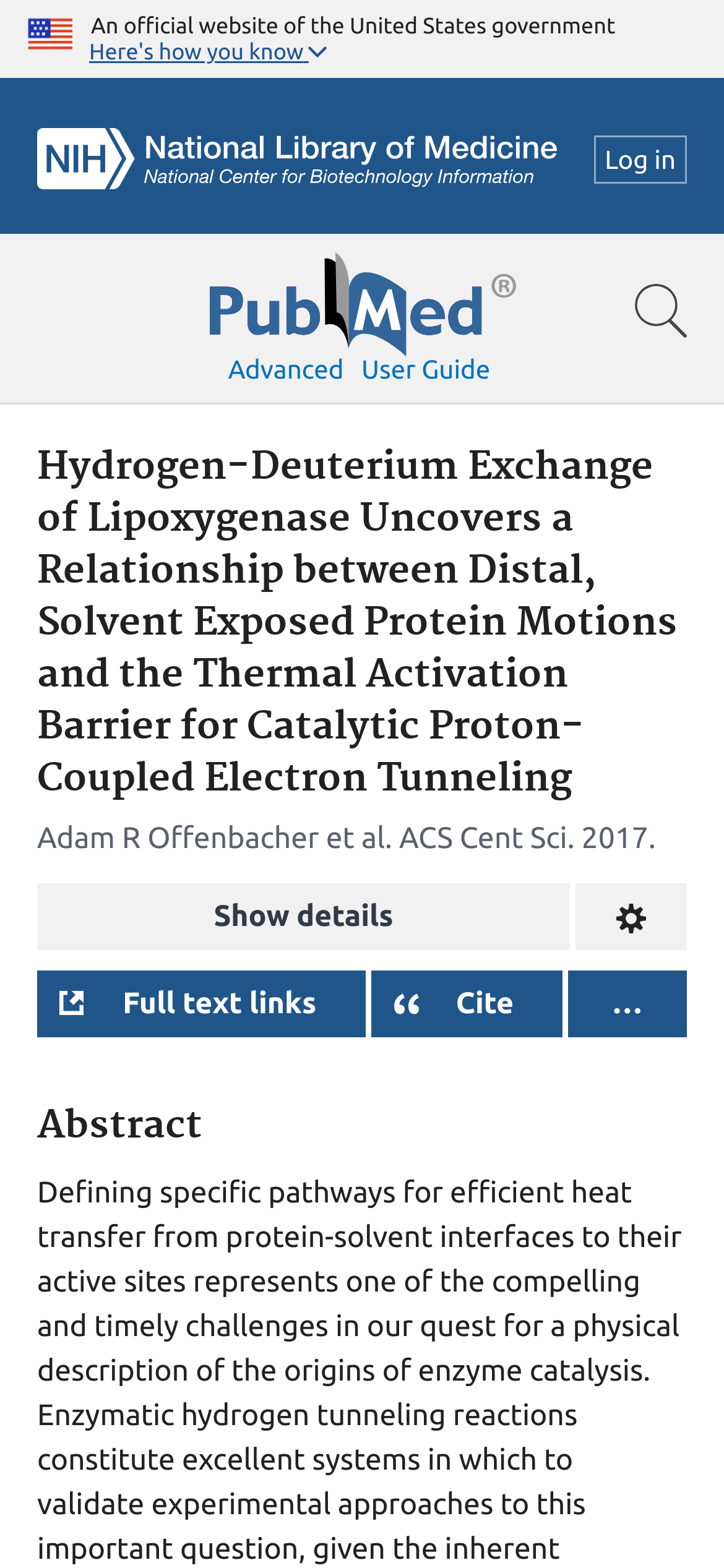Please identify the bounding box coordinates of the region to click in order to complete the given instruction: "View the full text links". The coordinates should be four float numbers between 0 and 1, i.e., [left, top, right, bottom].

[0.051, 0.618, 0.504, 0.661]